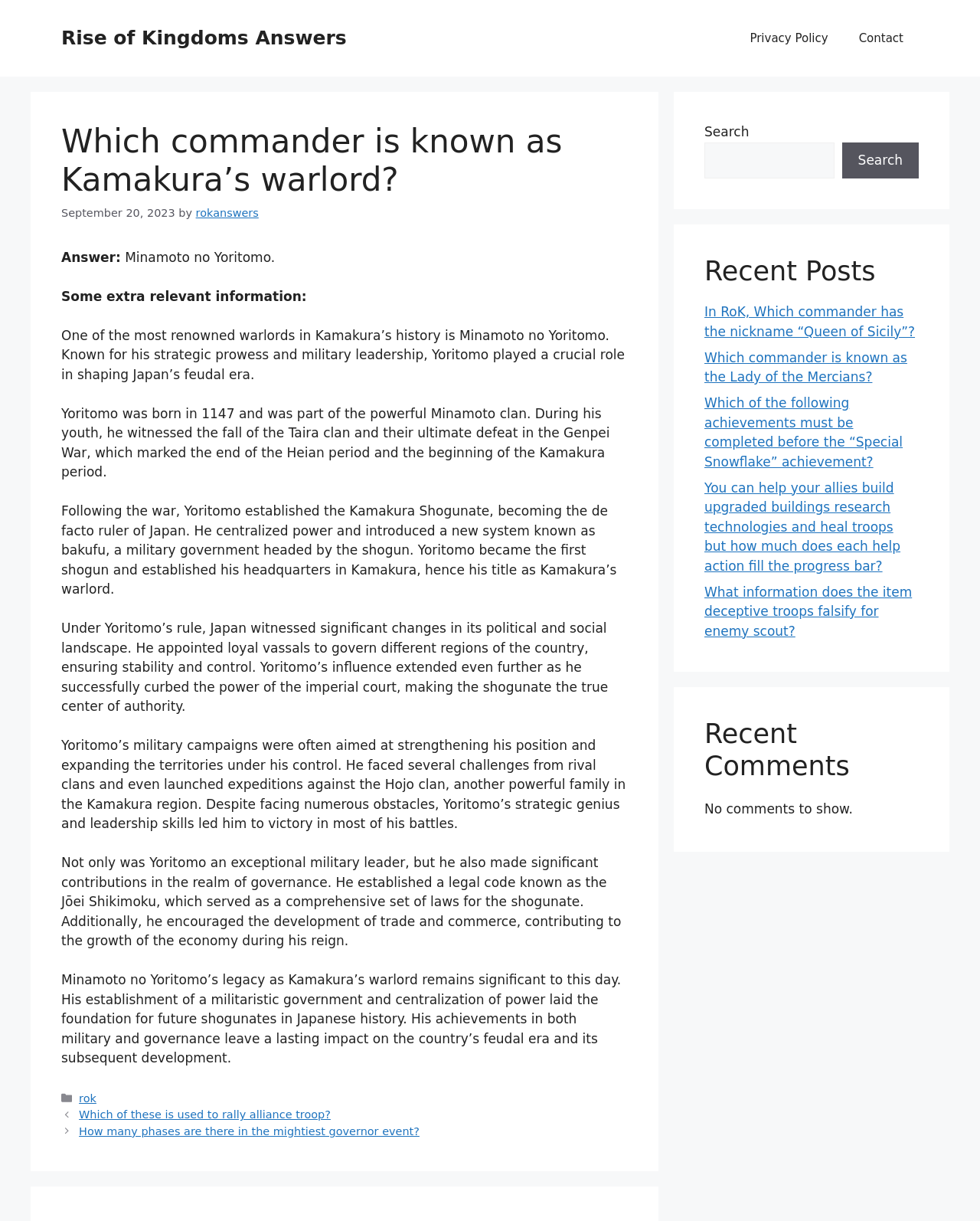Locate the bounding box coordinates of the area to click to fulfill this instruction: "Go to the 'HOMEPAGE'". The bounding box should be presented as four float numbers between 0 and 1, in the order [left, top, right, bottom].

None